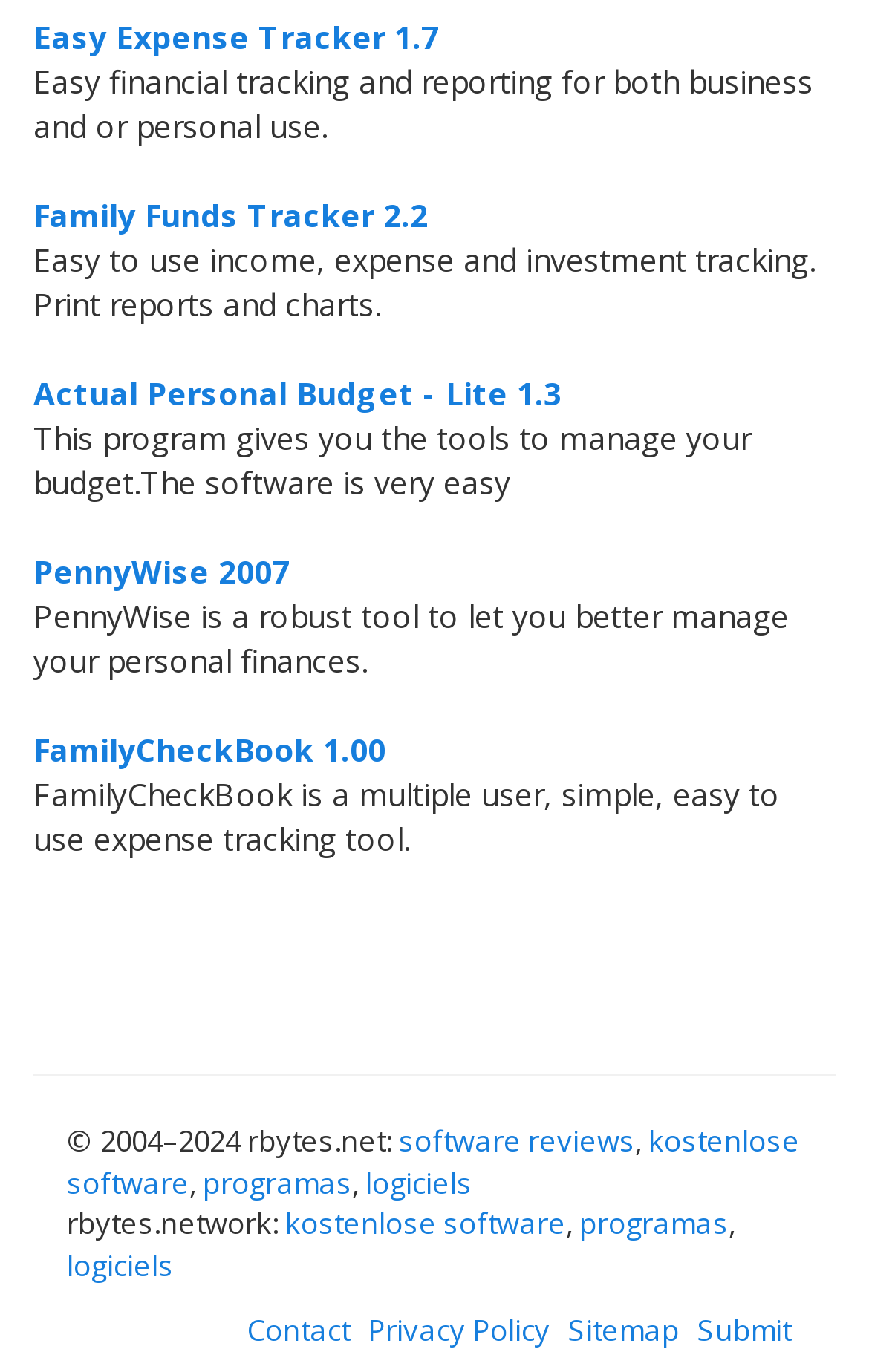Based on the image, please respond to the question with as much detail as possible:
What is the copyright year range?

I found the copyright information at the bottom of the page, which states '© 2004–2024'.